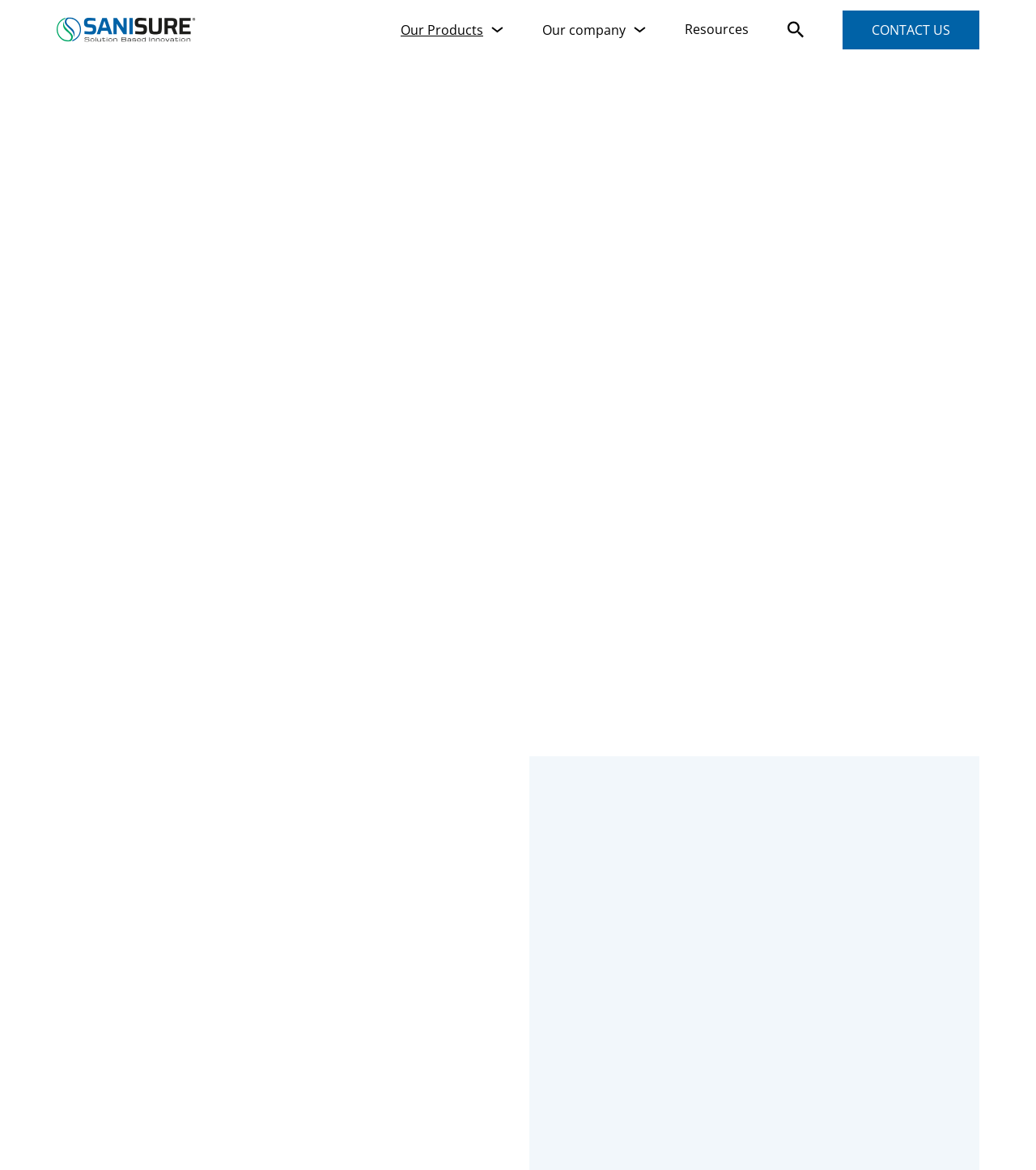Using the image as a reference, answer the following question in as much detail as possible:
What is the benefit of using Cap2V8 Closure Systems?

The benefit of using Cap2V8 Closure Systems is that it enables a more cost-effective operation due to lowered labor and installation time. This information can be found in the description below the heading 'Cap2V8 Closure Systems'.